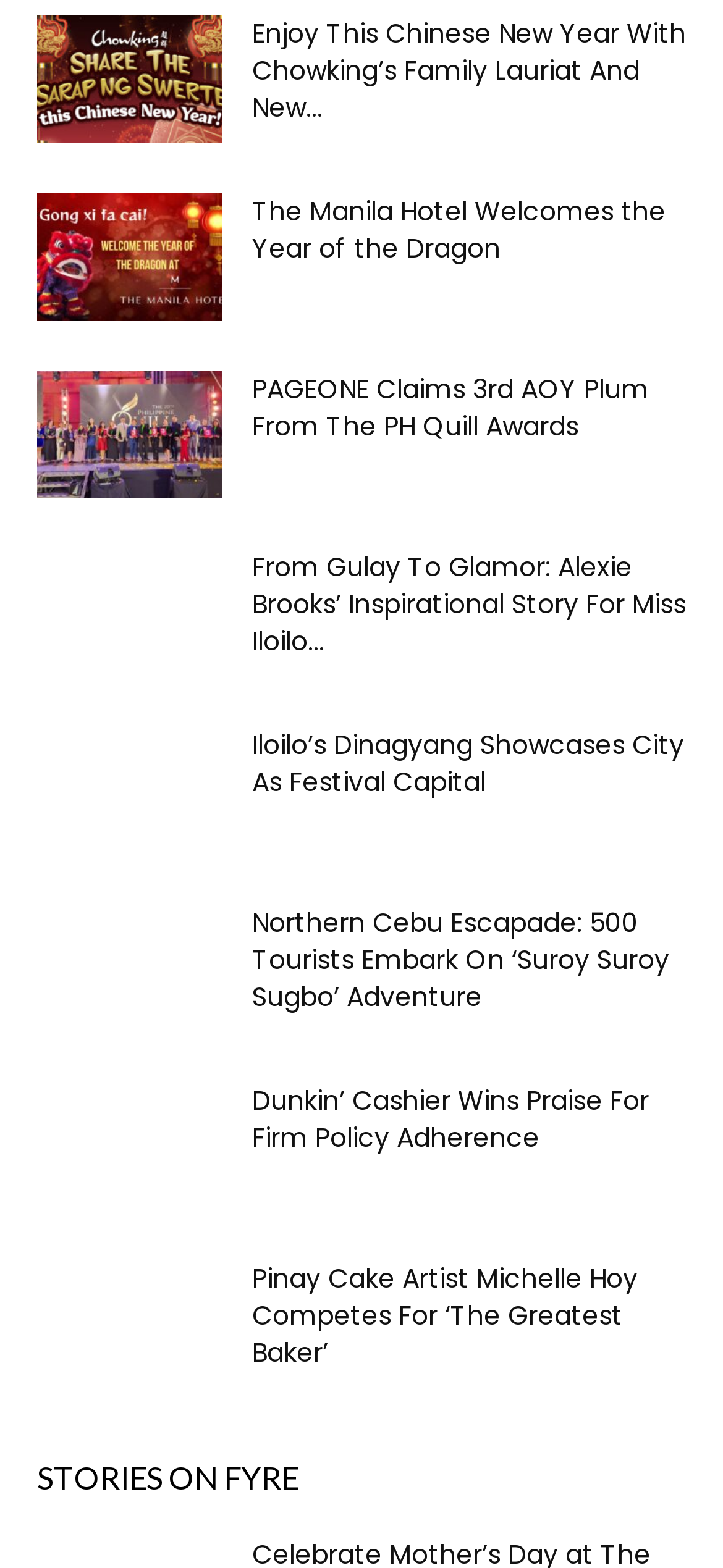How many images are on this webpage?
Based on the image content, provide your answer in one word or a short phrase.

9